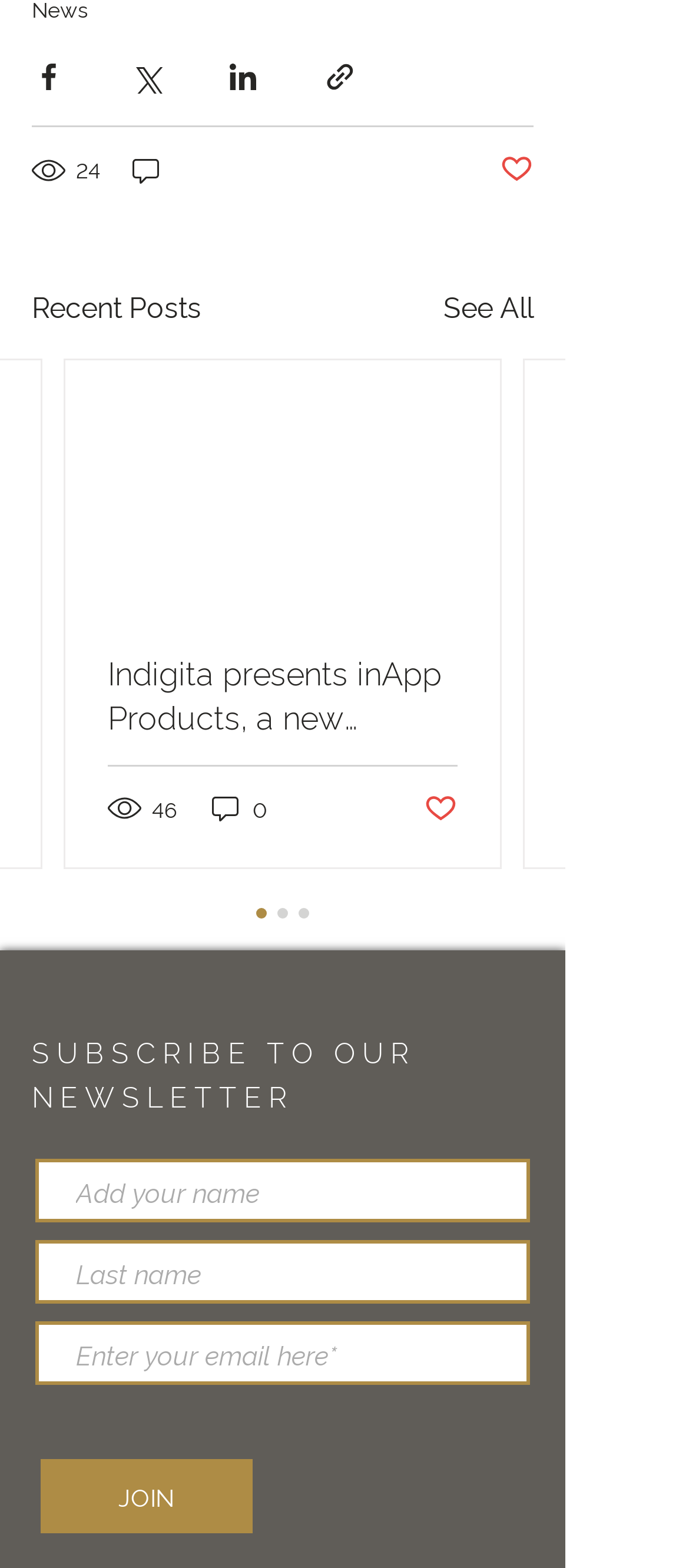How many views does the first post have? Based on the screenshot, please respond with a single word or phrase.

24 views